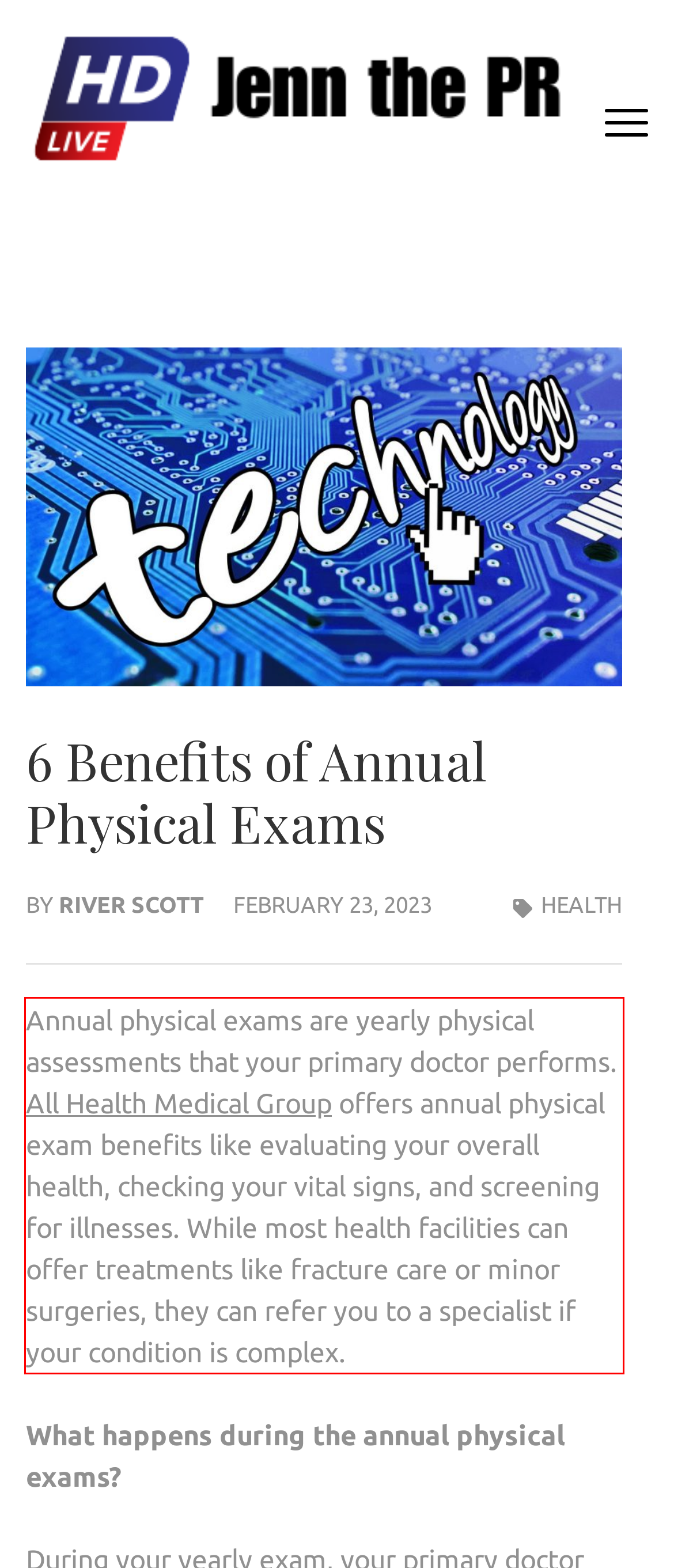Your task is to recognize and extract the text content from the UI element enclosed in the red bounding box on the webpage screenshot.

Annual physical exams are yearly physical assessments that your primary doctor performs. All Health Medical Group offers annual physical exam benefits like evaluating your overall health, checking your vital signs, and screening for illnesses. While most health facilities can offer treatments like fracture care or minor surgeries, they can refer you to a specialist if your condition is complex.